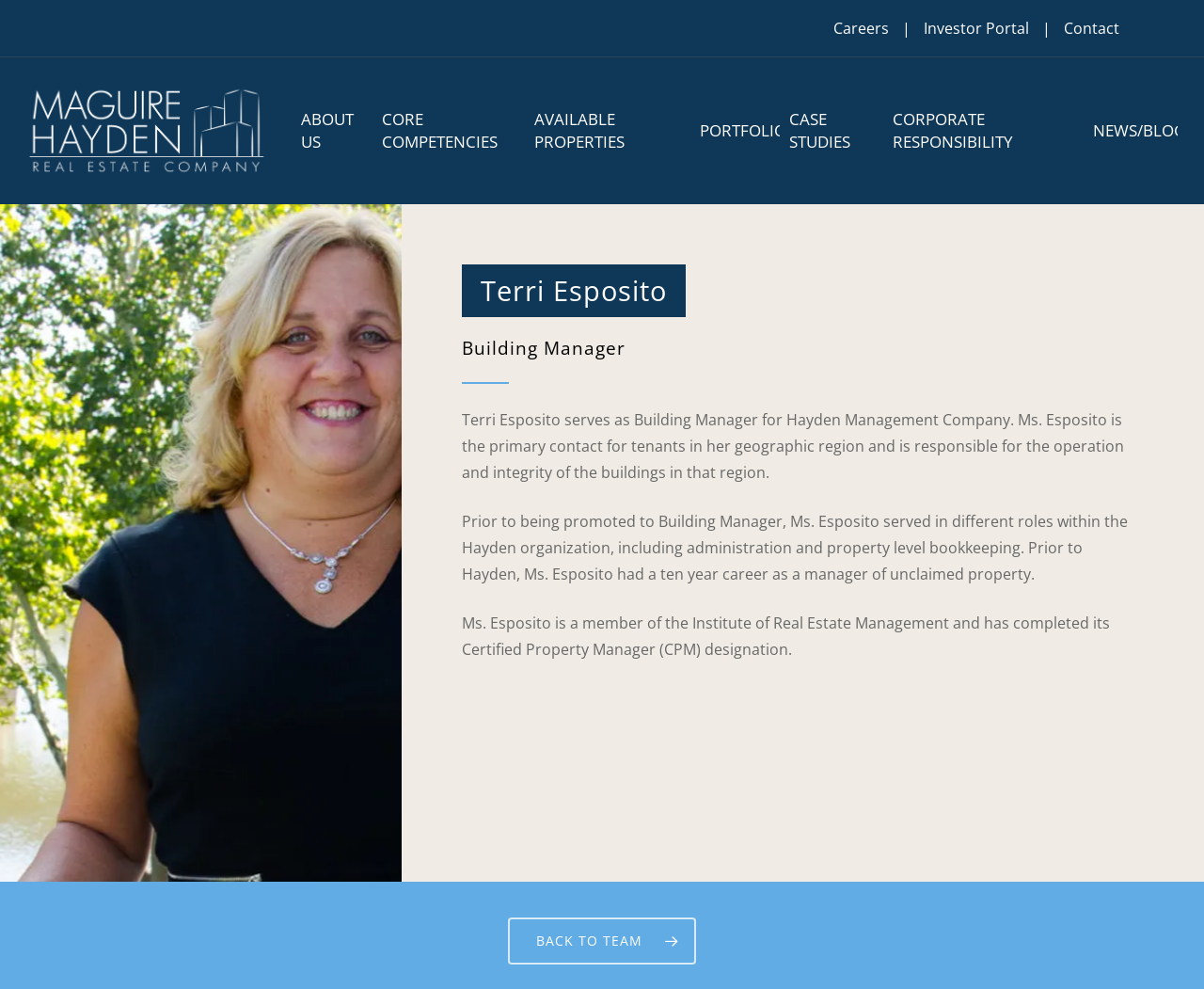Describe all the key features and sections of the webpage thoroughly.

The webpage is about Terri Esposito, a Building Manager for Hayden Management Company. At the top, there are several links, including "Careers", "Investor Portal", and "Contact", which are aligned horizontally and take up a small portion of the screen. Below these links, there is a logo of Maguire Hayden Real Estate Company, which is an image with a link to the company's webpage.

On the left side of the page, there is a vertical menu with several links, including "ABOUT US", "CORE COMPETENCIES", "AVAILABLE PROPERTIES", "PORTFOLIO", "CASE STUDIES", "CORPORATE RESPONSIBILITY", and "NEWS/BLOG". Each of these links has a set of sub-links below it, which are also aligned vertically.

In the main content area, there is a heading that reads "Terri Esposito", followed by a subheading that reads "Building Manager". Below these headings, there is a paragraph of text that describes Terri Esposito's role and responsibilities as a Building Manager. The text explains that she is the primary contact for tenants in her geographic region and is responsible for the operation and integrity of the buildings in that region.

Below this paragraph, there are two more paragraphs of text that provide more information about Terri Esposito's background and experience. The first paragraph explains that she was promoted to Building Manager after serving in different roles within the Hayden organization, including administration and property level bookkeeping. The second paragraph mentions that she had a ten-year career as a manager of unclaimed property before joining Hayden.

Finally, there is a button at the bottom of the page that reads "BACK TO TEAM" with an arrow icon.